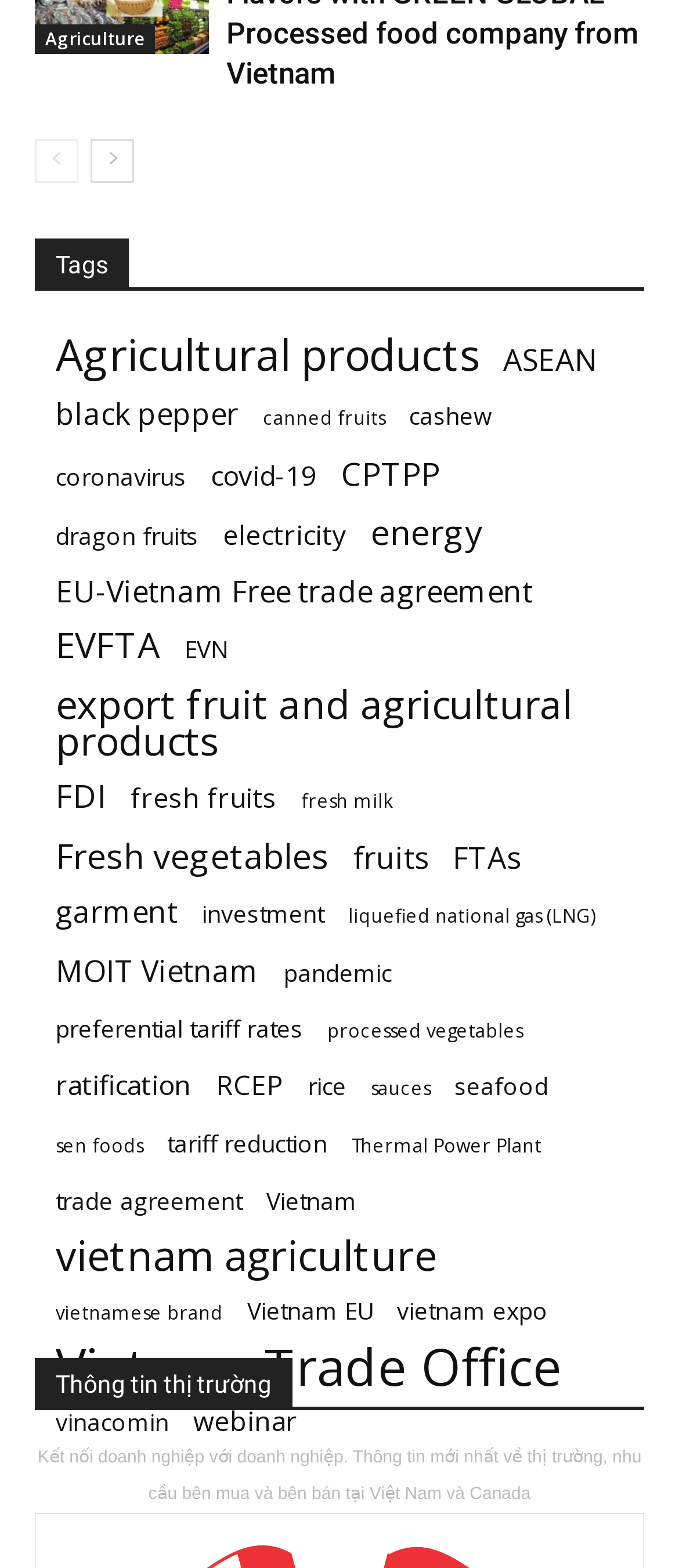Provide the bounding box coordinates for the specified HTML element described in this description: "preferential tariff rates". The coordinates should be four float numbers ranging from 0 to 1, in the format [left, top, right, bottom].

[0.082, 0.645, 0.446, 0.668]